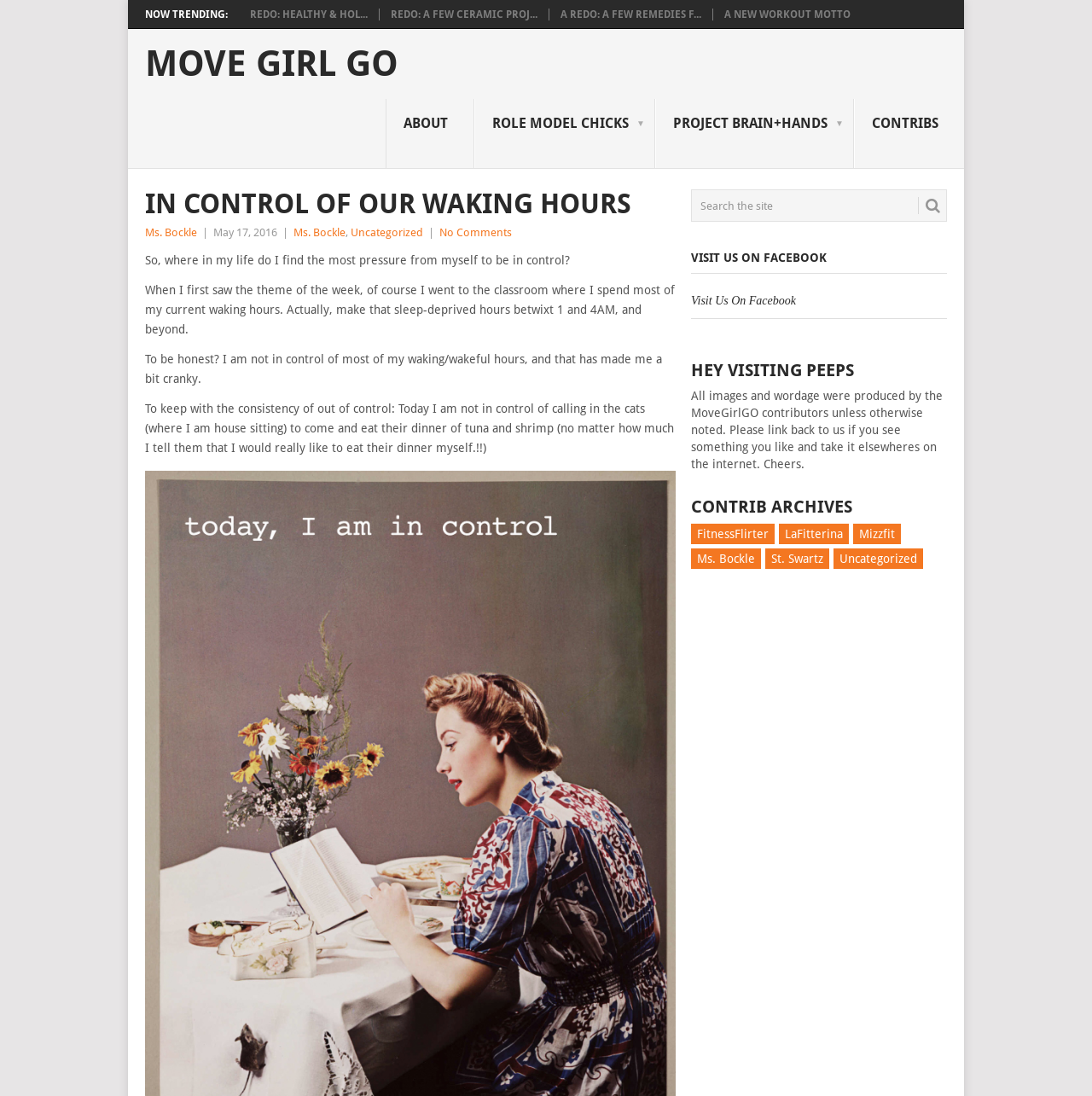How many contributors are listed?
Please give a detailed and elaborate explanation in response to the question.

I counted the number of links under the 'CONTRIB ARCHIVES' heading, which lists the contributors. There are 5 links: FitnessFlirter, LaFitterina, Mizzfit, Ms. Bockle, and St. Swartz.